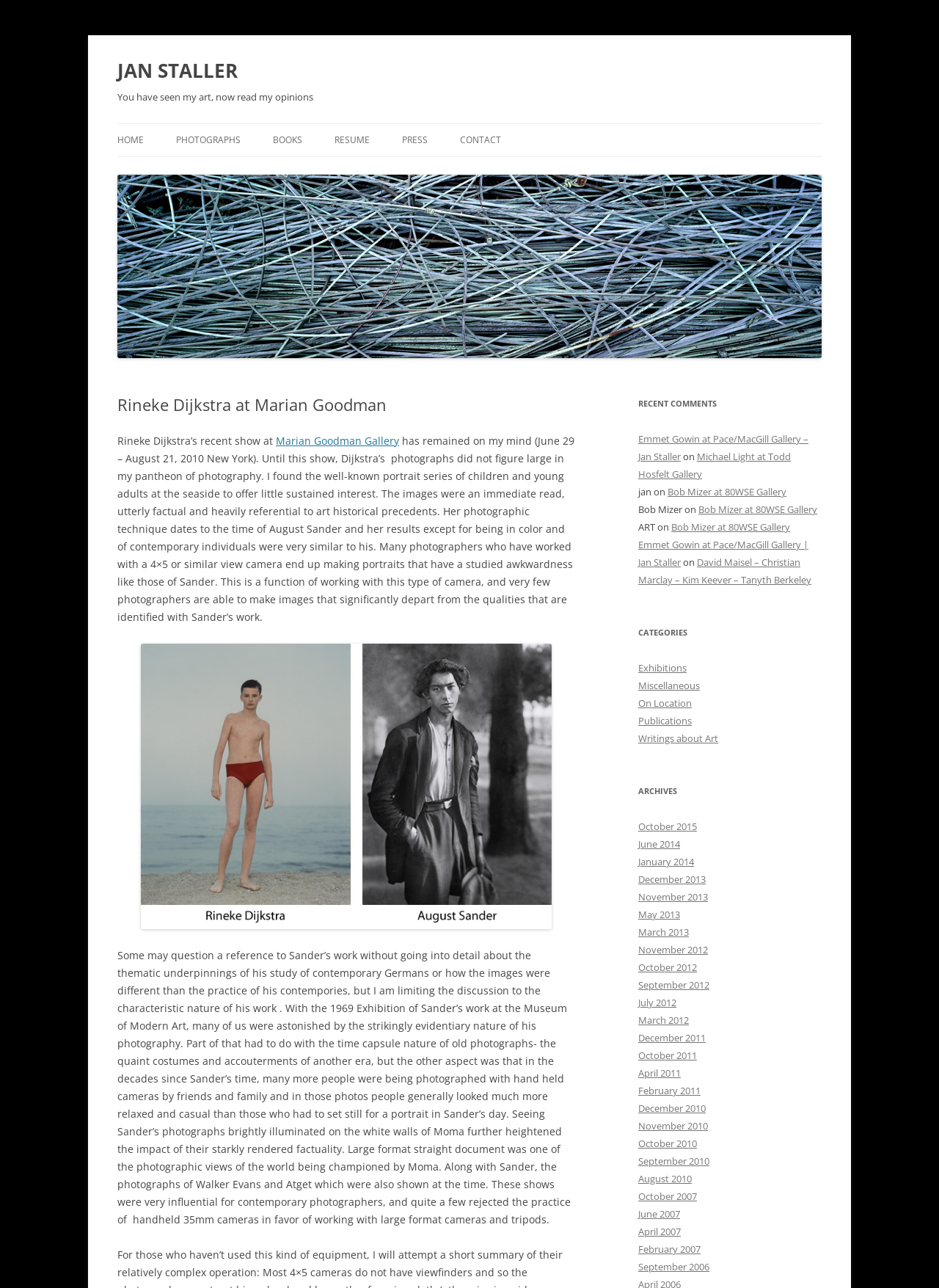Find the bounding box coordinates for the element that must be clicked to complete the instruction: "Read the article about Rineke Dijkstra at Marian Goodman". The coordinates should be four float numbers between 0 and 1, indicated as [left, top, right, bottom].

[0.125, 0.337, 0.612, 0.484]